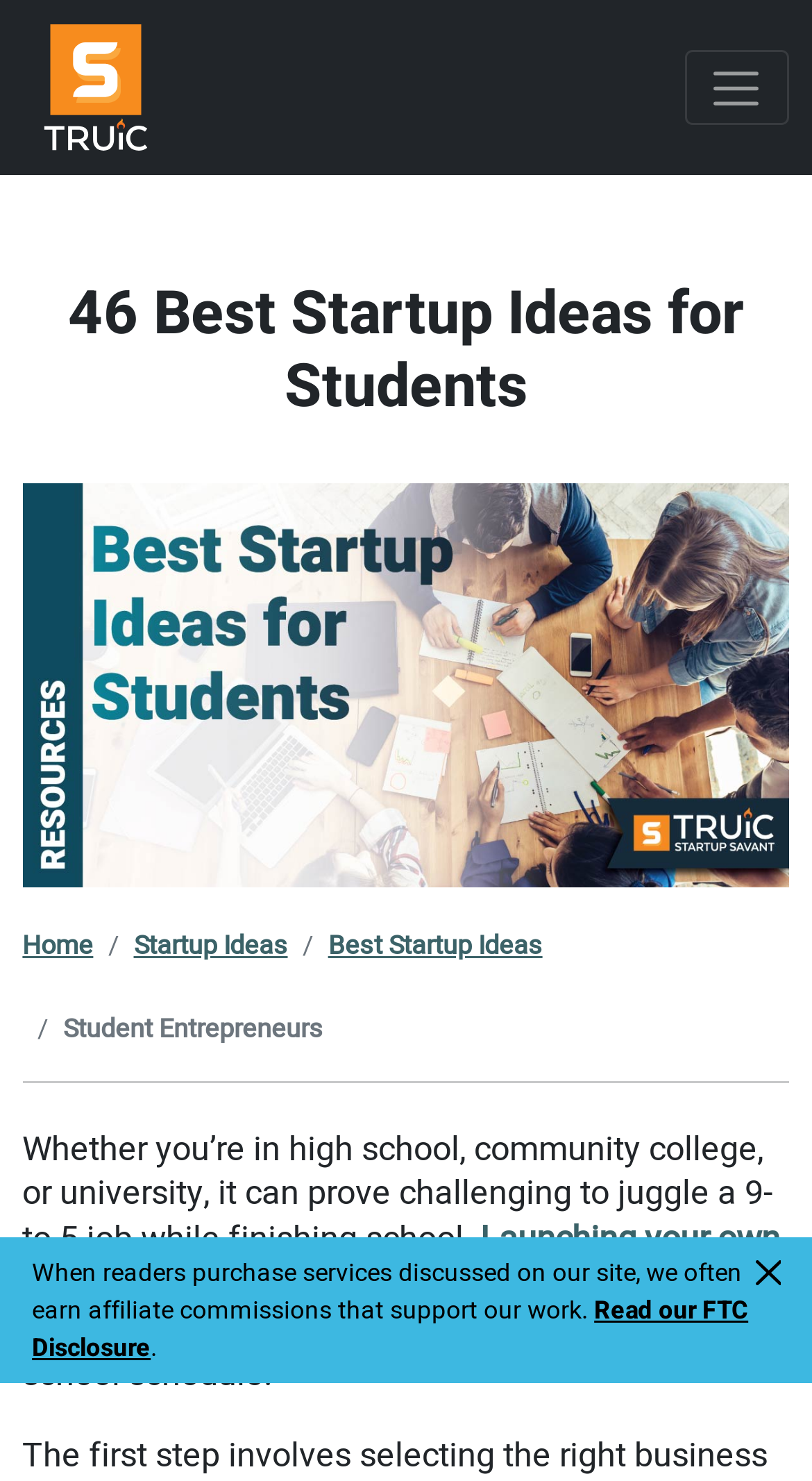Pinpoint the bounding box coordinates of the element to be clicked to execute the instruction: "Click the Startup Savant Logo".

[0.028, 0.01, 0.207, 0.108]